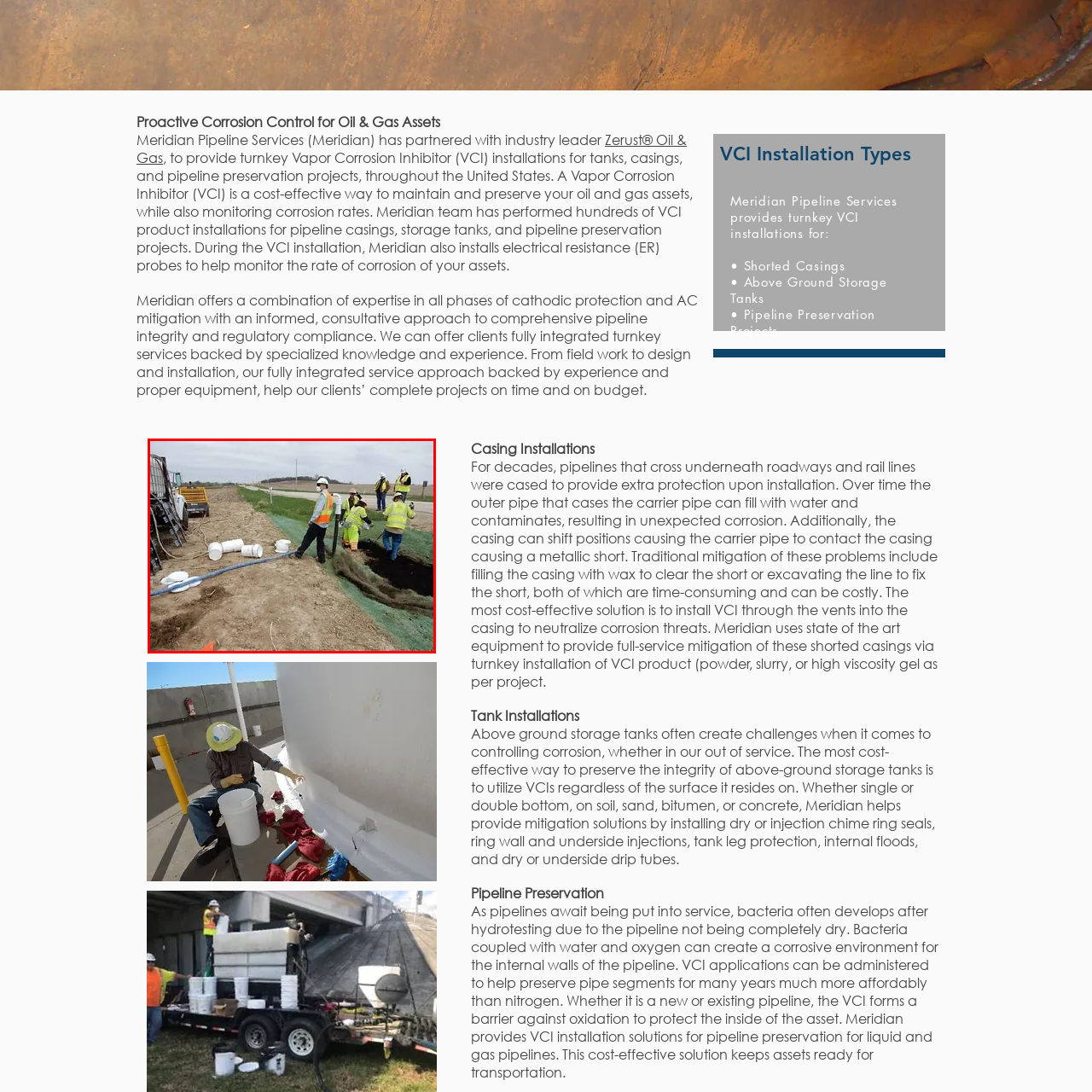Is the installation project taking place in an urban area?
Observe the image within the red bounding box and give a detailed and thorough answer to the question.

The caption describes the landscape as an open, rural area, with a road visible in the background, indicating that the installation project is not taking place in an urban area.